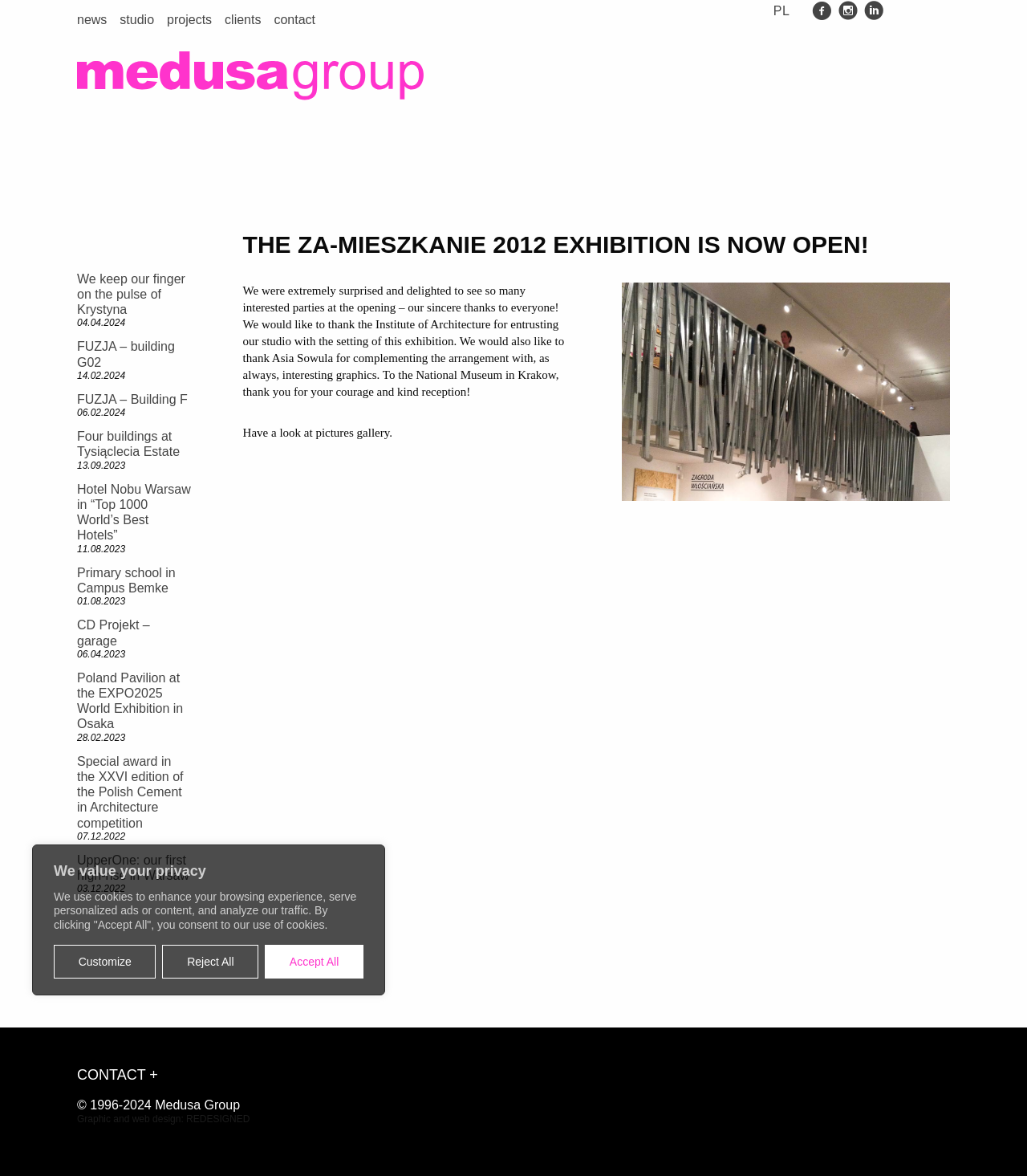Create a full and detailed caption for the entire webpage.

The webpage is about Medusa Group, a design studio, and features their latest news and projects. At the top, there is a cookie consent banner with three buttons: Customize, Reject All, and Accept All. Below the banner, there is a navigation menu with links to news, studio, projects, clients, and contact.

The main content area is divided into two sections. On the left, there is a list of news articles with links to read more, each accompanied by a date. The articles are listed in reverse chronological order, with the most recent one at the top. The dates range from April 2024 to December 2022.

On the right, there is a large image with a link to a picture gallery, and a heading that reads "THE ZA-MIESZKANIE 2012 EXHIBITION IS NOW OPEN!". Below the image, there is a paragraph of text thanking various parties for their involvement in the exhibition.

At the bottom of the page, there is a footer section with links to social media profiles, a contact link, and a copyright notice. The contact link is accompanied by a plus sign, indicating that it expands to reveal more information.